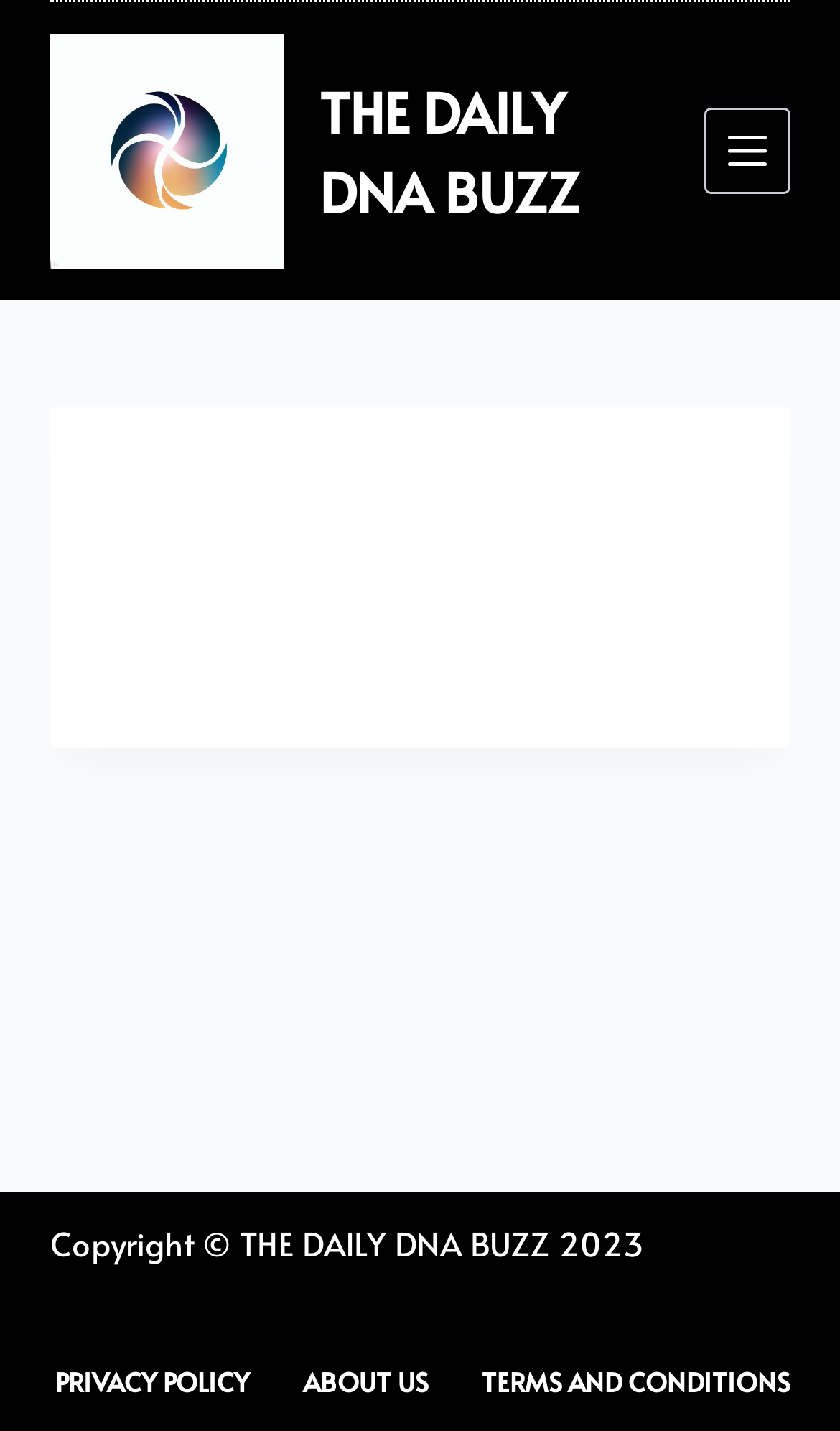Carefully examine the image and provide an in-depth answer to the question: How many links are in the top navigation bar?

I counted the number of links in the top navigation bar, which are 'Skip to content', 'THEDAILYDNABUZZ', and 'THE DAILY DNA BUZZ'.